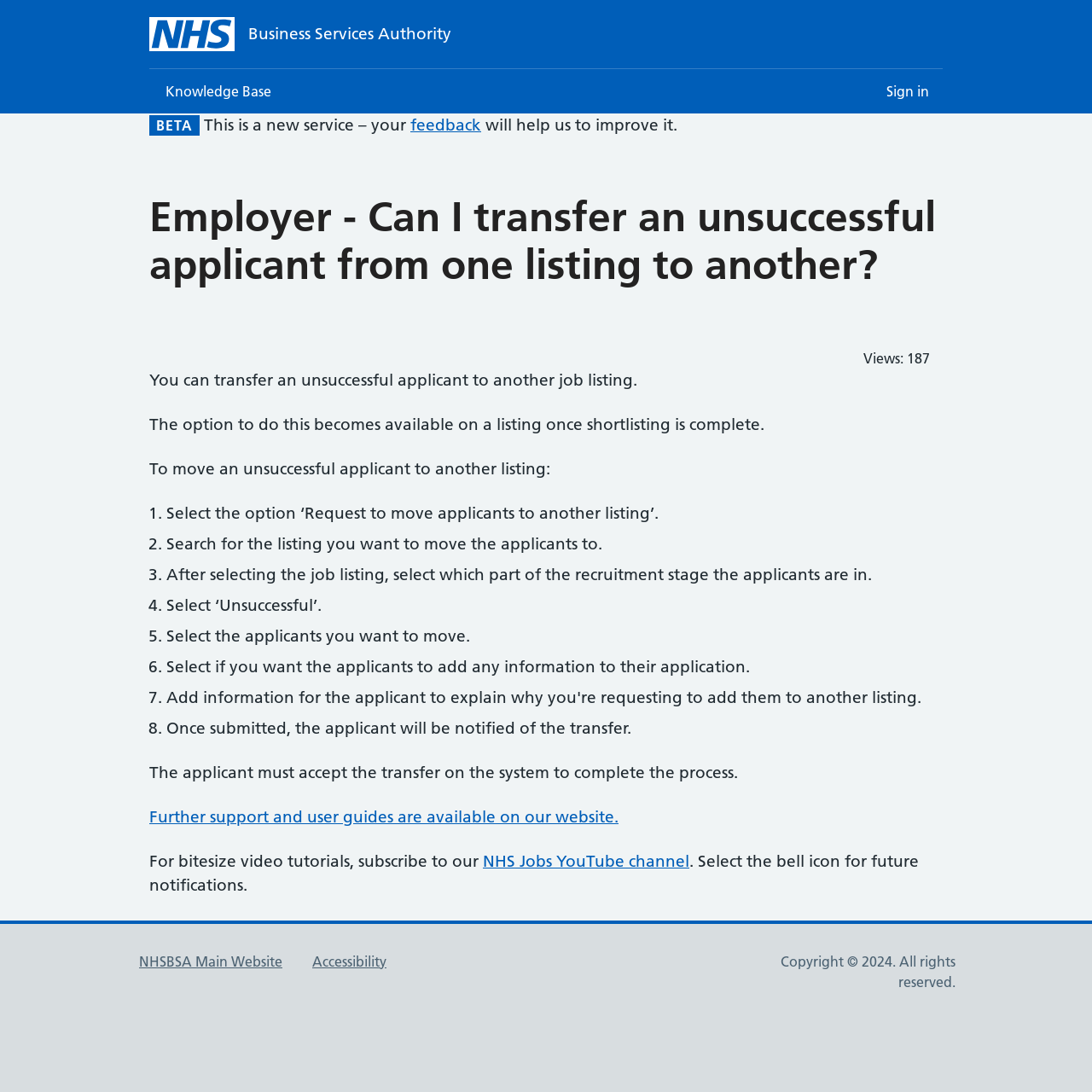Generate an in-depth caption that captures all aspects of the webpage.

The webpage is about transferring an unsuccessful applicant from one job listing to another on the NHS Business Services Authority website. At the top left, there is a link to the NHS Business Services Authority website. Next to it, there is a navigation menu labeled "Menu" with links to "Knowledge Base" and "Sign in". 

Below the navigation menu, there is a section with a "BETA" label, indicating that the service is still in its testing phase. It also has a message asking for feedback to improve the service.

The main content of the webpage is divided into sections. The first section has a heading that repeats the title of the webpage. Below the heading, there is a message indicating that the webpage has been viewed 187 times.

The main content of the webpage explains the process of transferring an unsuccessful applicant to another job listing. It provides a step-by-step guide with seven numbered points, each describing a specific action to take. The guide explains how to select the option to move applicants, search for the new listing, select the recruitment stage, and choose the applicants to move.

At the bottom of the main content, there are two links: one for further support and user guides, and another for the NHS Jobs YouTube channel, which provides video tutorials. There is also a message reminding users to subscribe to the channel for future notifications.

At the very bottom of the webpage, there are three sections: a navigation menu with a link to the NHSBSA Main Website, an accessibility link, and a copyright notice indicating that the content is copyrighted to 2024.